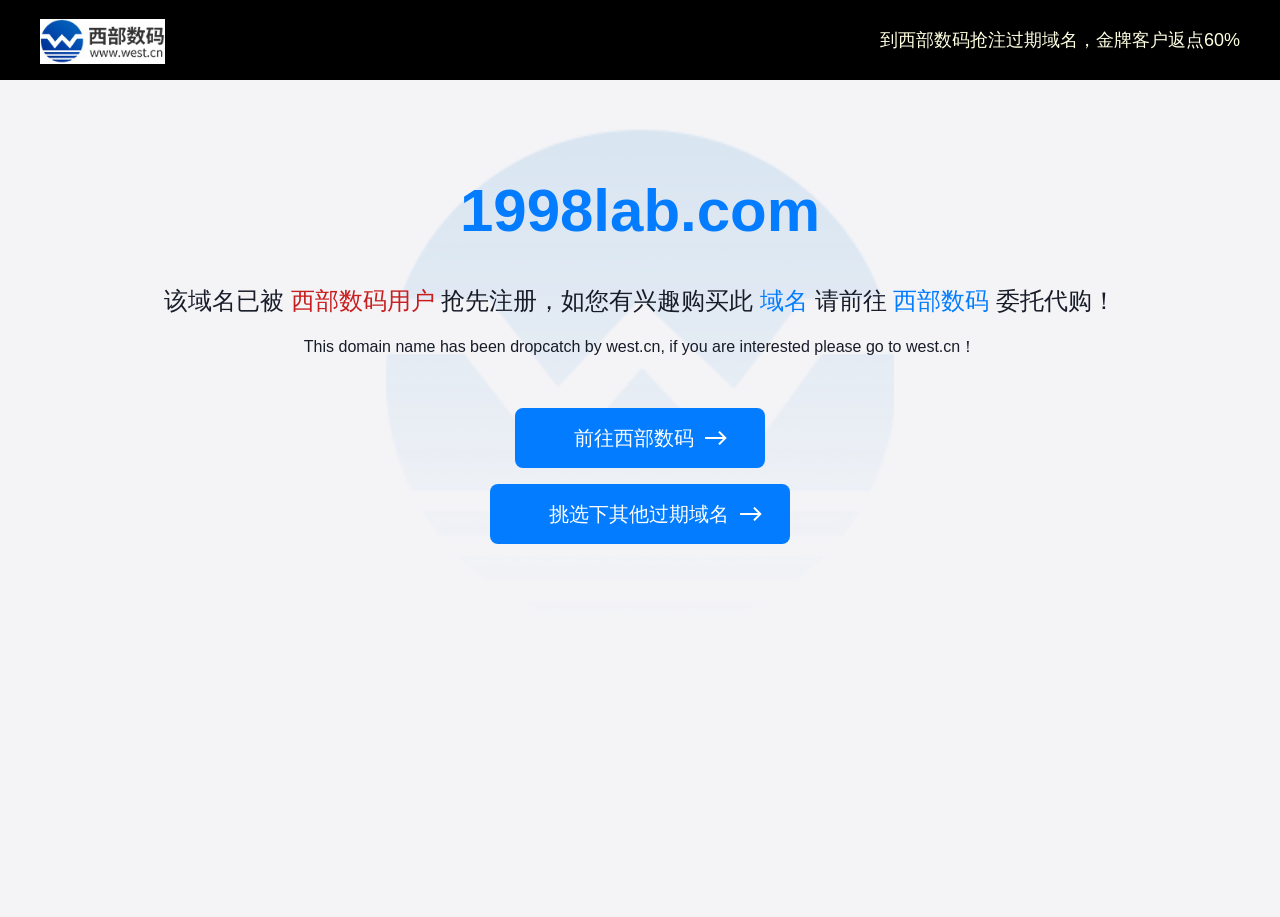Using the format (top-left x, top-left y, bottom-right x, bottom-right y), provide the bounding box coordinates for the described UI element. All values should be floating point numbers between 0 and 1: 西部数码

[0.698, 0.313, 0.773, 0.342]